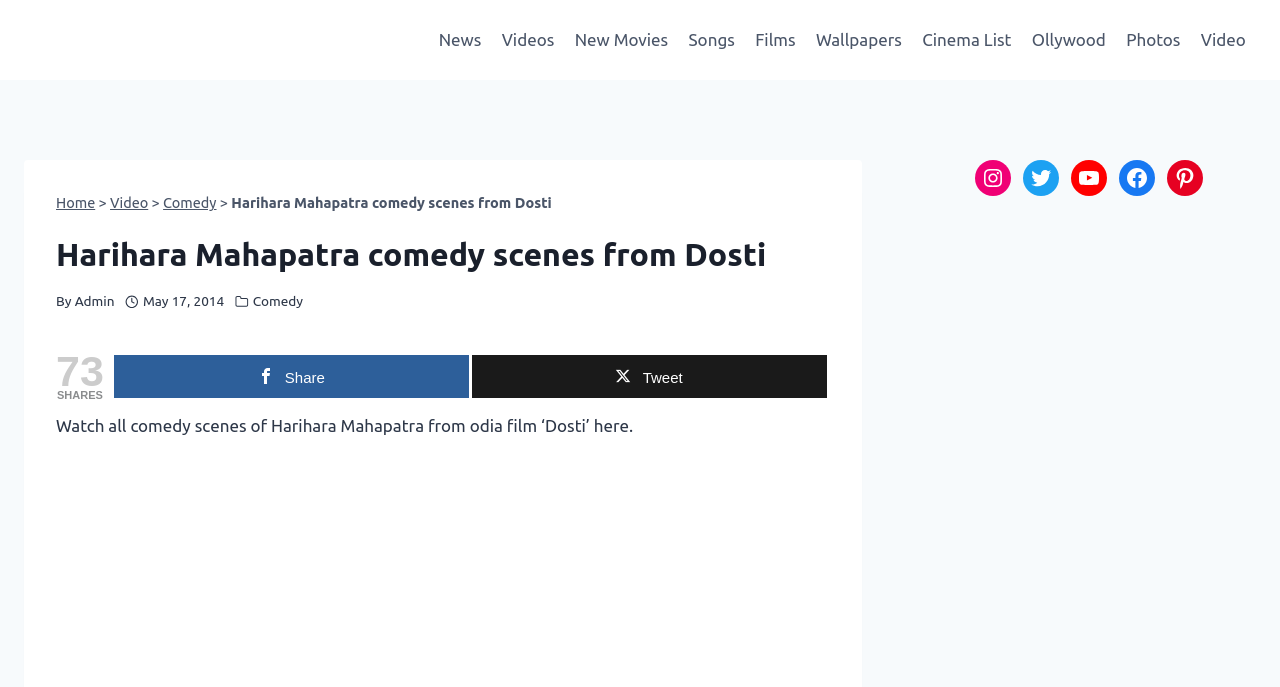Please identify the bounding box coordinates of the element that needs to be clicked to execute the following command: "Watch comedy scenes of Harihara Mahapatra". Provide the bounding box using four float numbers between 0 and 1, formatted as [left, top, right, bottom].

[0.044, 0.605, 0.495, 0.633]